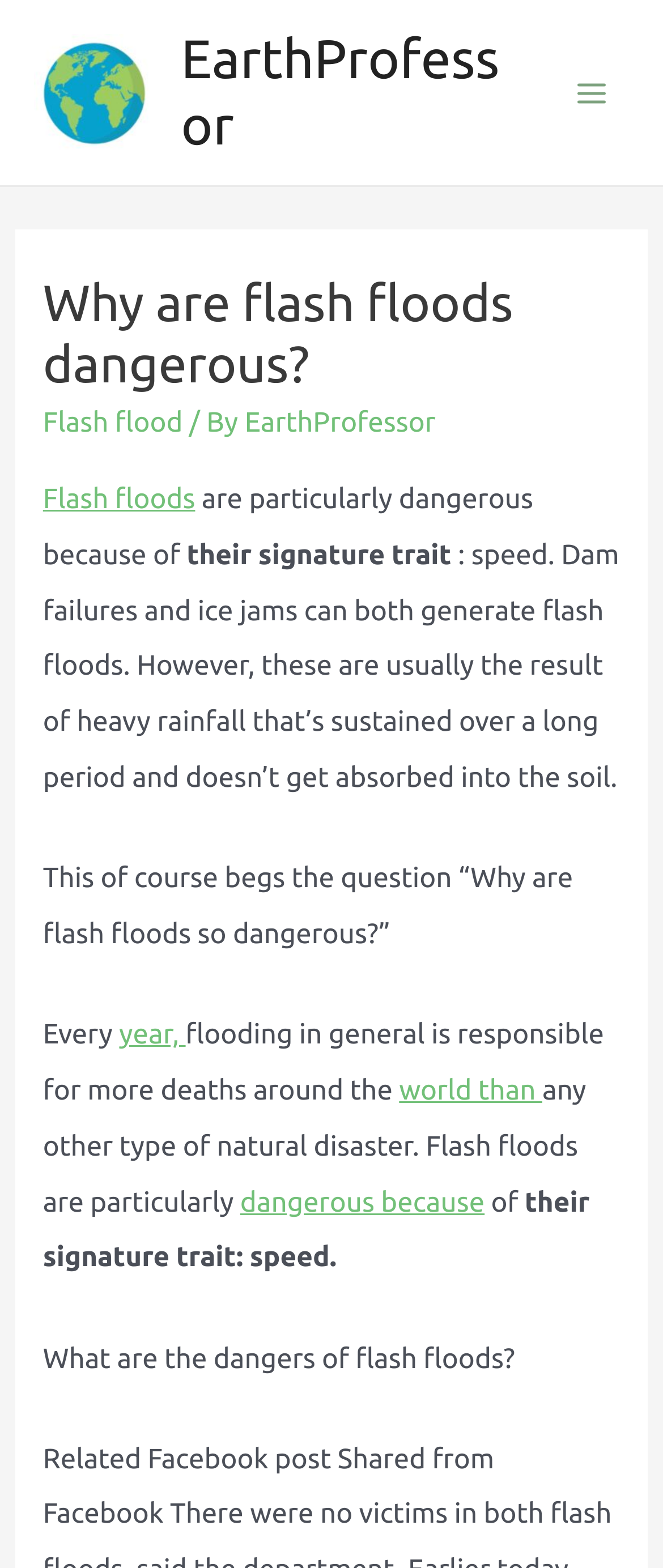What is the question that the webpage tries to answer?
Please provide a comprehensive answer based on the information in the image.

The webpage tries to answer the question 'Why are flash floods so dangerous?' by explaining the characteristics of flash floods and their dangers. This question is explicitly mentioned in the text 'This of course begs the question “Why are flash floods so dangerous?”'